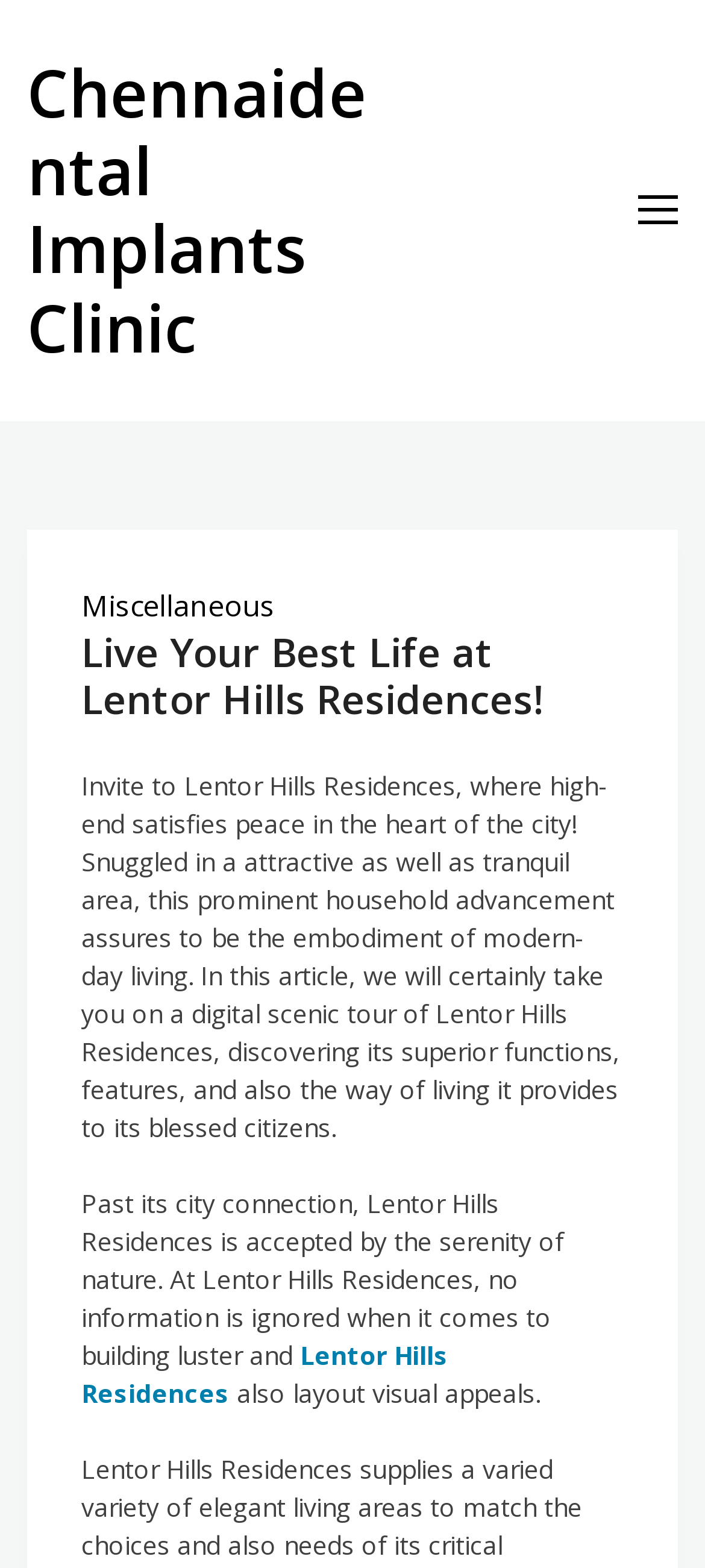Identify the webpage's primary heading and generate its text.

Chennaidental Implants Clinic